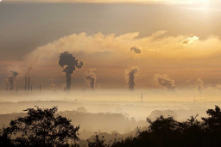Describe all the elements and aspects of the image comprehensively.

The image depicts a striking landscape marked by billowing smoke and industrial emissions, highlighting the profound impact of air pollution on the environment. In the foreground, lush vegetation contrasts against a backdrop of factories, where smokestacks release thick plumes into the atmosphere. The scene is illuminated by a dramatic sunset, casting an orange and golden hue over the clouds and smog, emphasizing the urgent conversation about the link between air pollution and mental health problems. This image serves as a powerful visual representation of the environmental challenges we face and the potential consequences for human health, as indicated by studies on the psychological effects of polluted air.